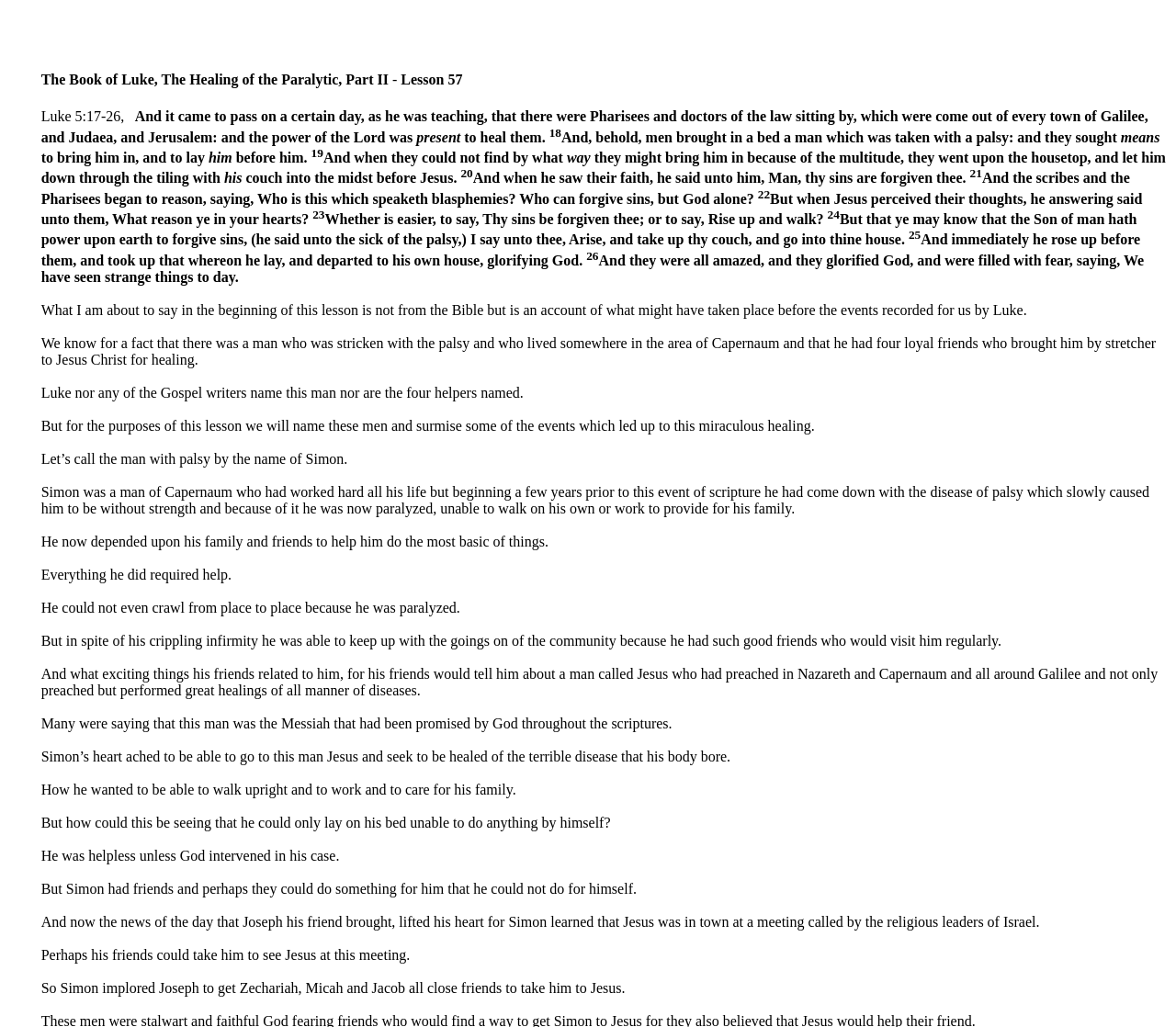What is Simon's desire?
Using the details shown in the screenshot, provide a comprehensive answer to the question.

Based on the webpage content, Simon's desire is to be healed of his paralysis and to be able to walk and work again, which is why he wants to meet Jesus.